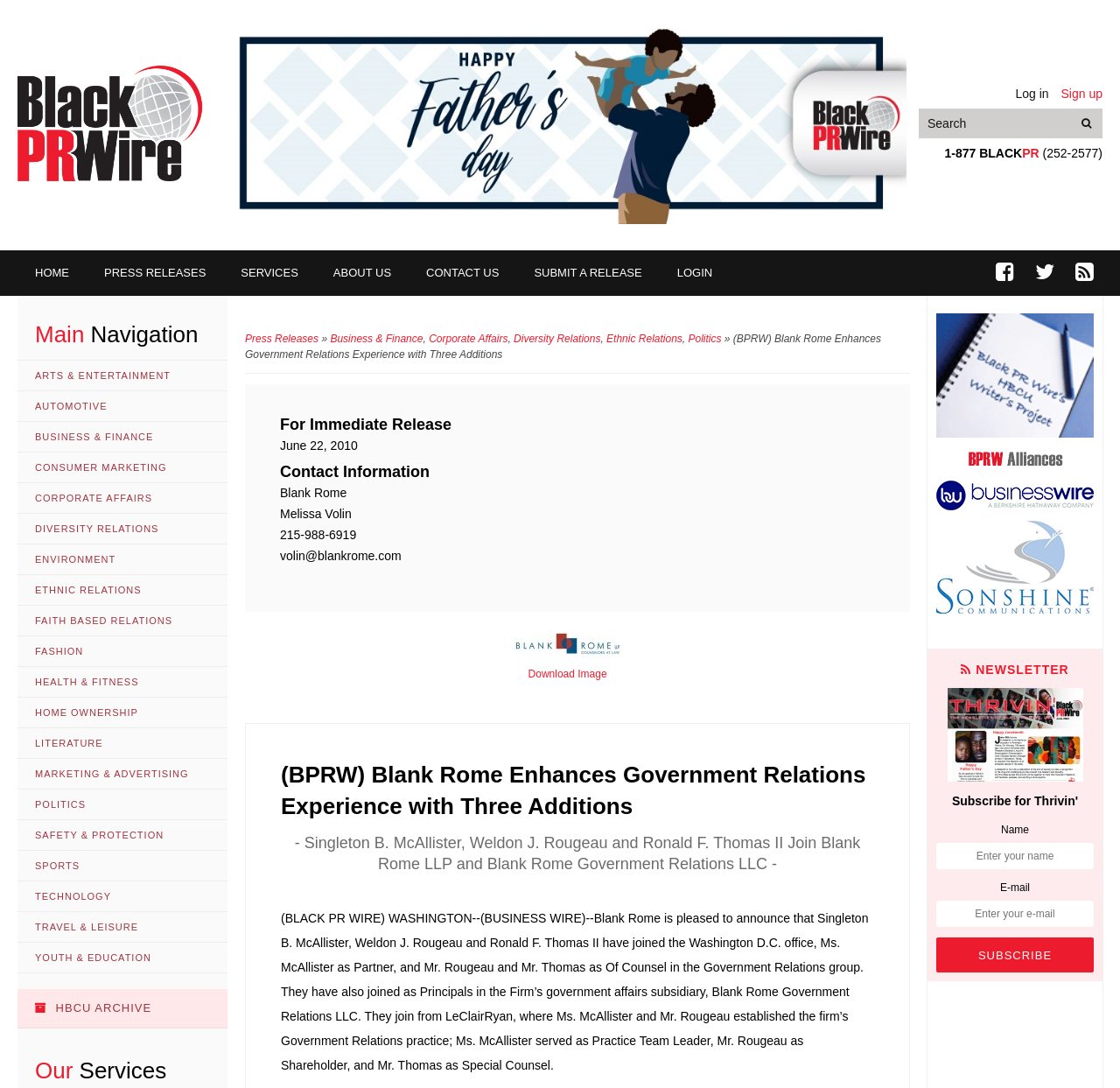How many images are on the webpage?
Based on the image, answer the question with a single word or brief phrase.

5